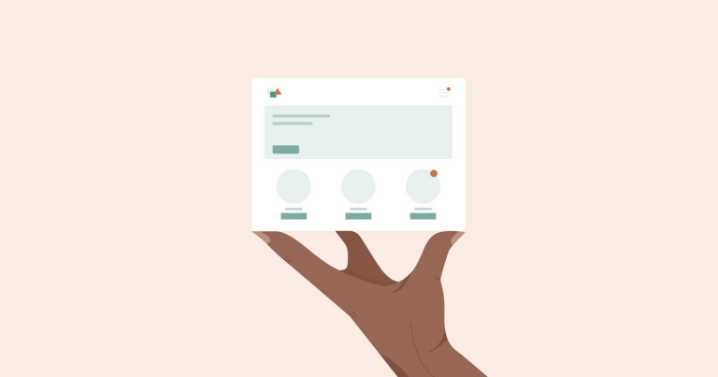Paint a vivid picture with your description of the image.

The image features a hand presenting a digital interface, showcasing a clean and modern design. The interface appears to be a user-friendly landing page template, characterized by a light background, with the main section featuring a placeholder for text and three circular icons below it. Each circular icon is accompanied by a label, possibly indicating areas for user input or navigation options. A small red dot on one of the circles may signify a notification or important status. This visual is likely associated with topics related to improving conversions through optimized landing pages, as highlighted in the article's theme.